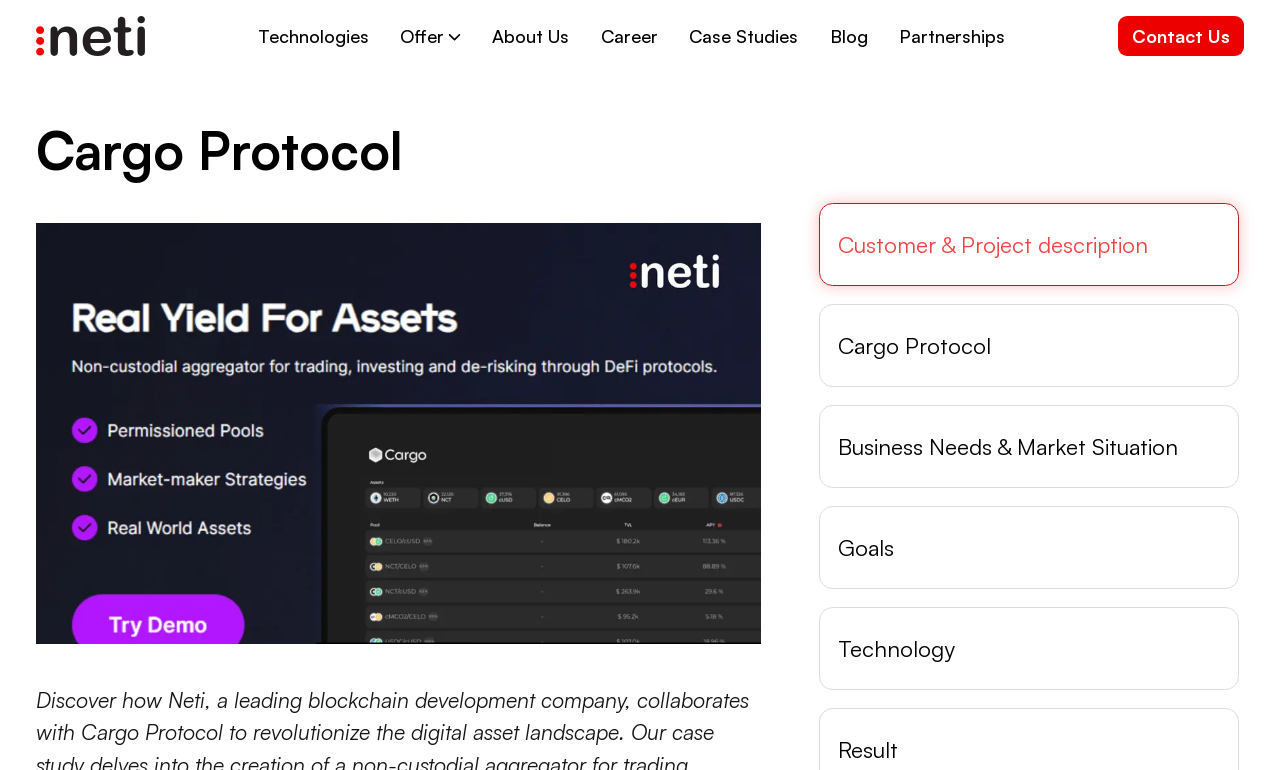Locate the bounding box coordinates of the element you need to click to accomplish the task described by this instruction: "Contact Us".

[0.873, 0.02, 0.972, 0.073]